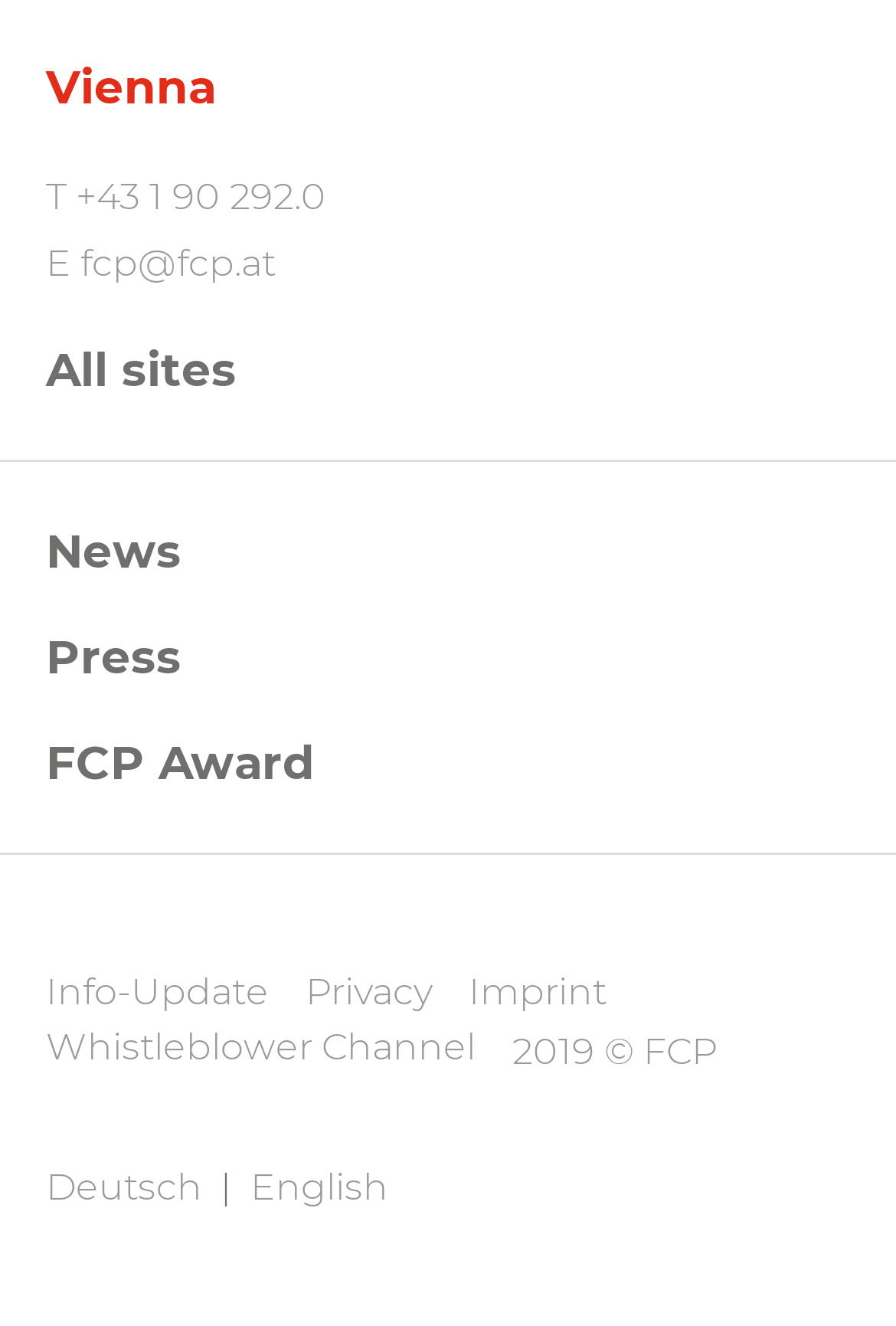Find and provide the bounding box coordinates for the UI element described here: "+43 1 90 292.0". The coordinates should be given as four float numbers between 0 and 1: [left, top, right, bottom].

[0.085, 0.129, 0.364, 0.171]